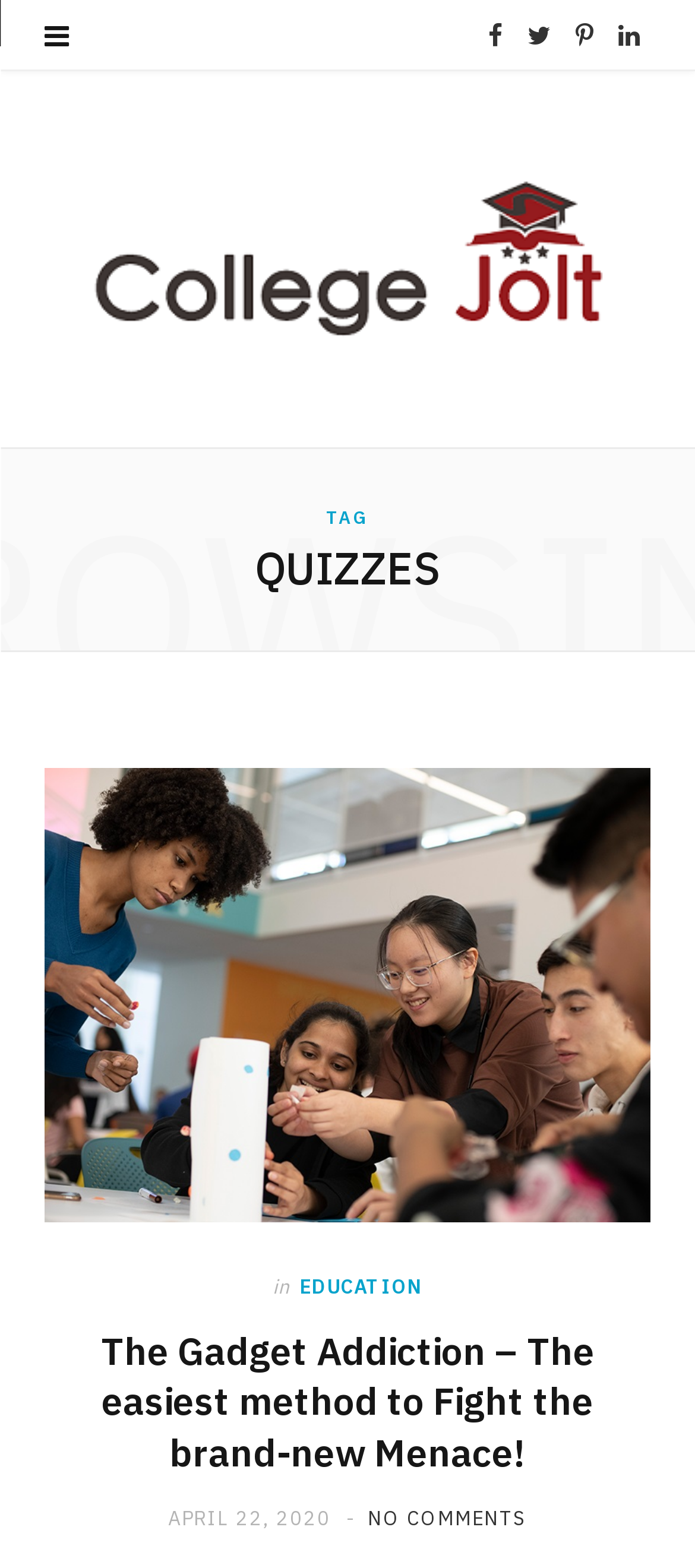When was the first quiz published?
Based on the visual, give a brief answer using one word or a short phrase.

APRIL 22, 2020